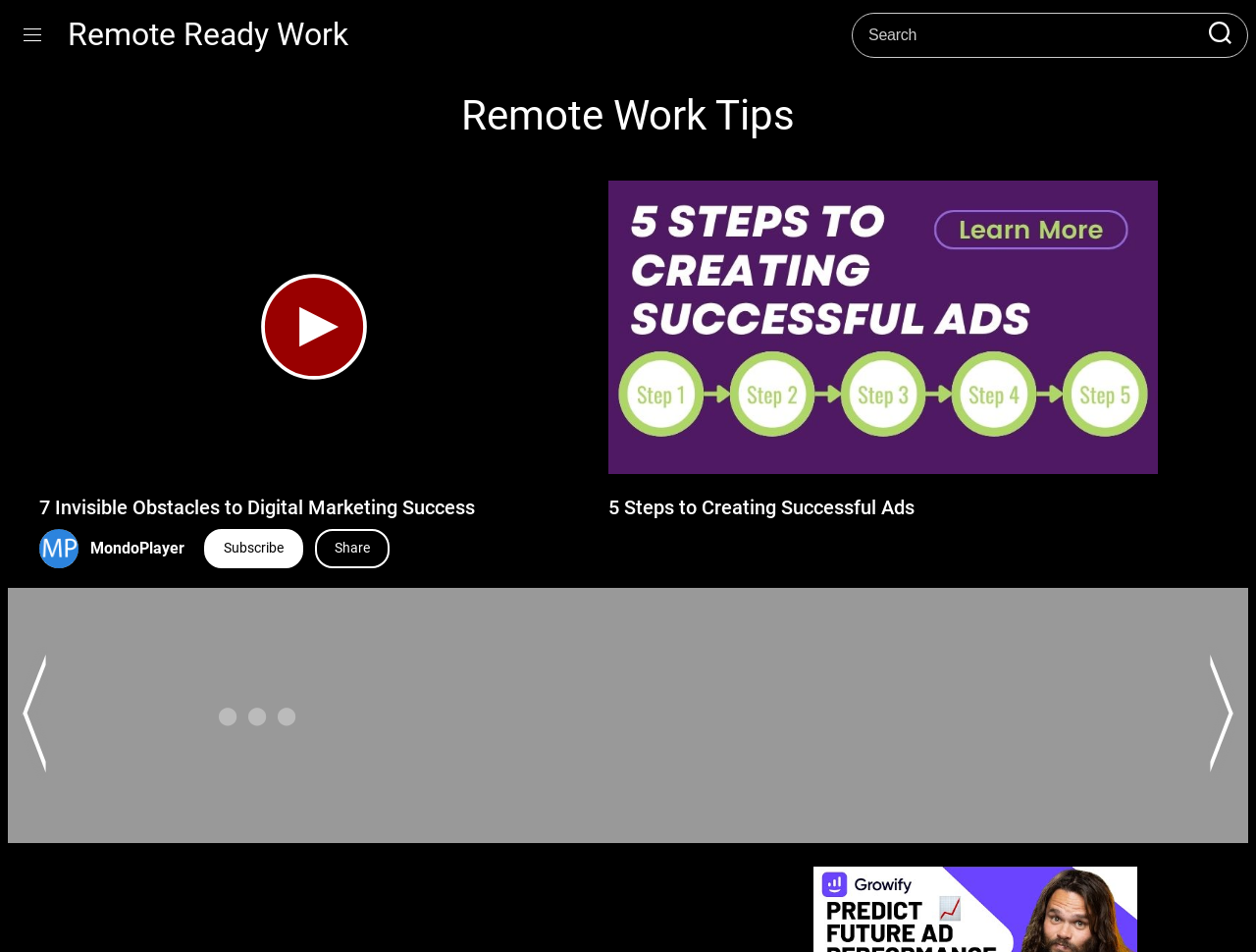Carefully examine the image and provide an in-depth answer to the question: What is the function of the two arrow images at the bottom?

The two arrow images at the bottom have bounding box coordinates of [0.014, 0.68, 0.04, 0.82] and [0.96, 0.68, 0.986, 0.82], respectively. Their positions and shapes suggest that they are used for scrolling, with one arrow pointing to the previous post and the other arrow pointing to the next post.